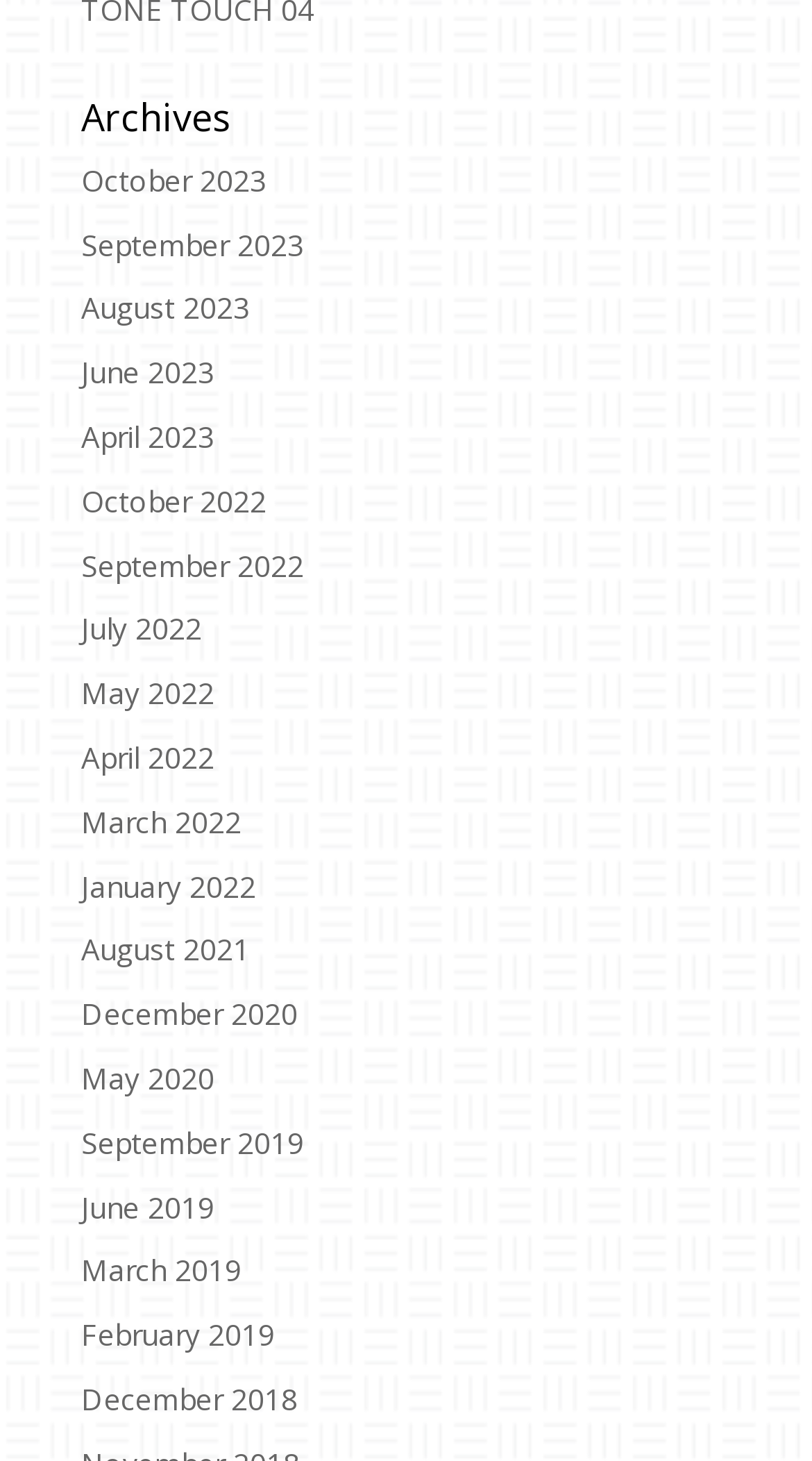Please identify the bounding box coordinates of the area I need to click to accomplish the following instruction: "search for something".

None